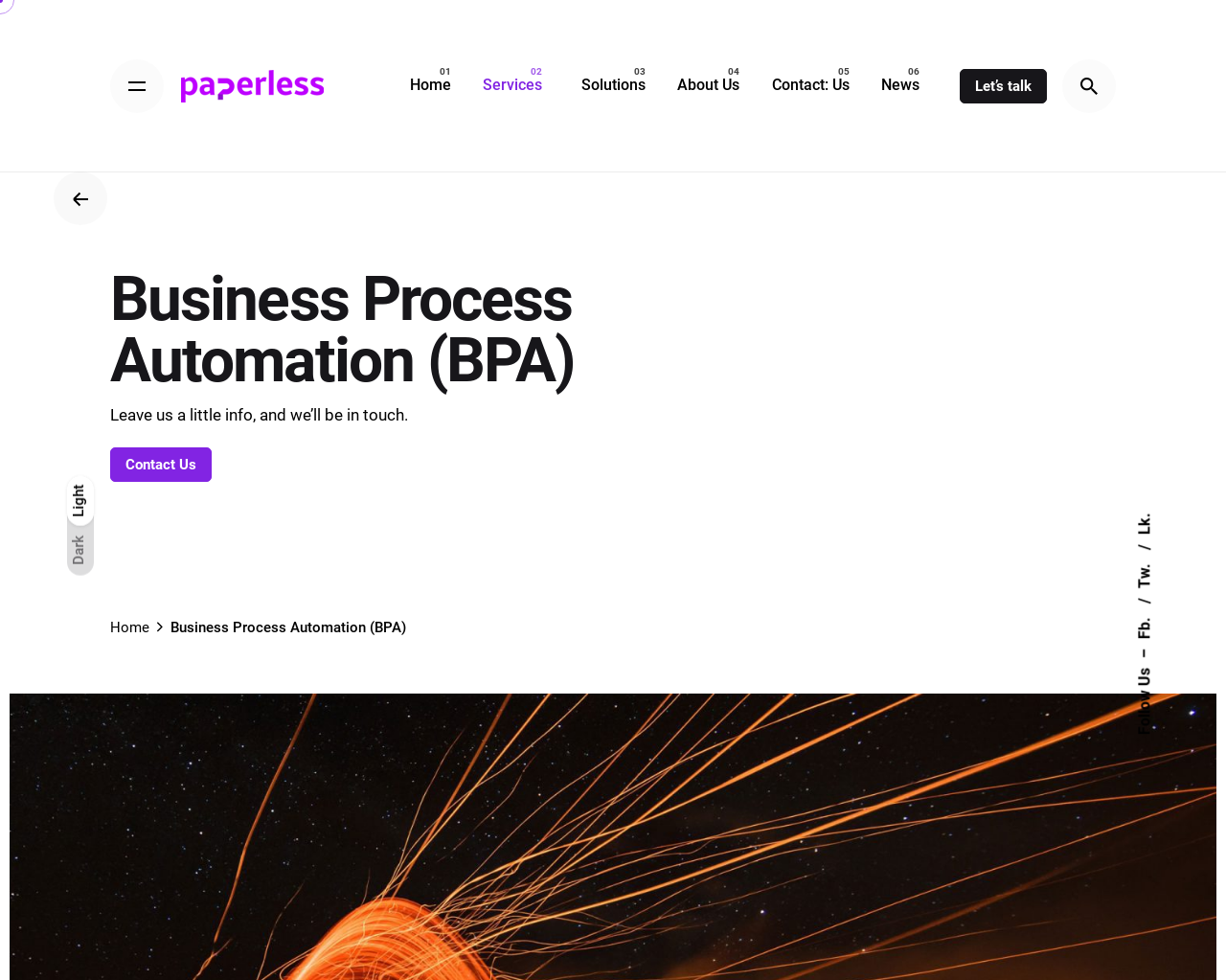From the image, can you give a detailed response to the question below:
What is the purpose of the form?

I found the form by looking at the section with the heading 'Stay in touch'. The form has a textbox for email address and a button that says 'Sign Up', indicating that it is a contact form for users to get in touch with the company.